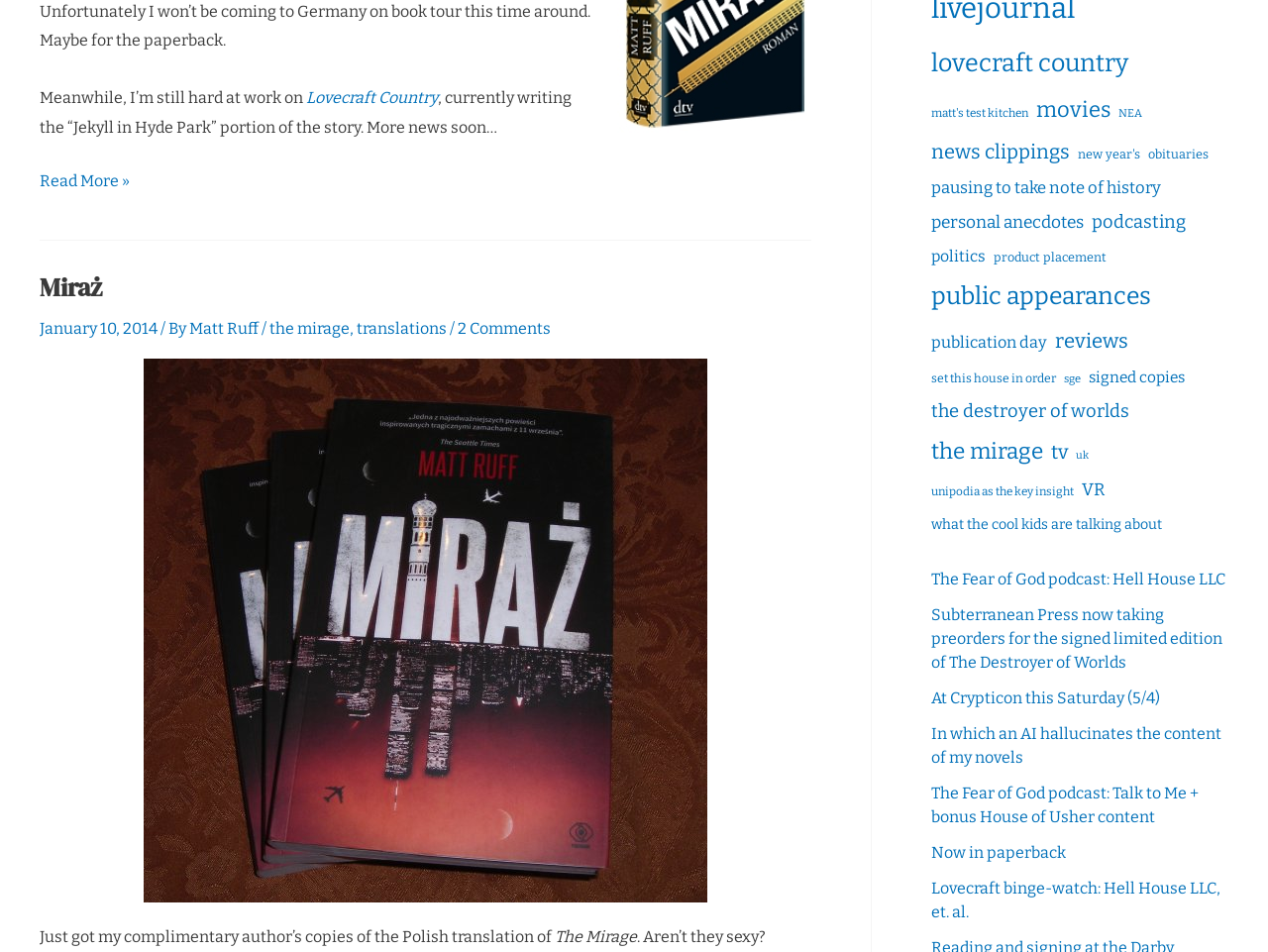Provide the bounding box coordinates for the UI element that is described by this text: "unipodia as the key insight". The coordinates should be in the form of four float numbers between 0 and 1: [left, top, right, bottom].

[0.734, 0.505, 0.847, 0.53]